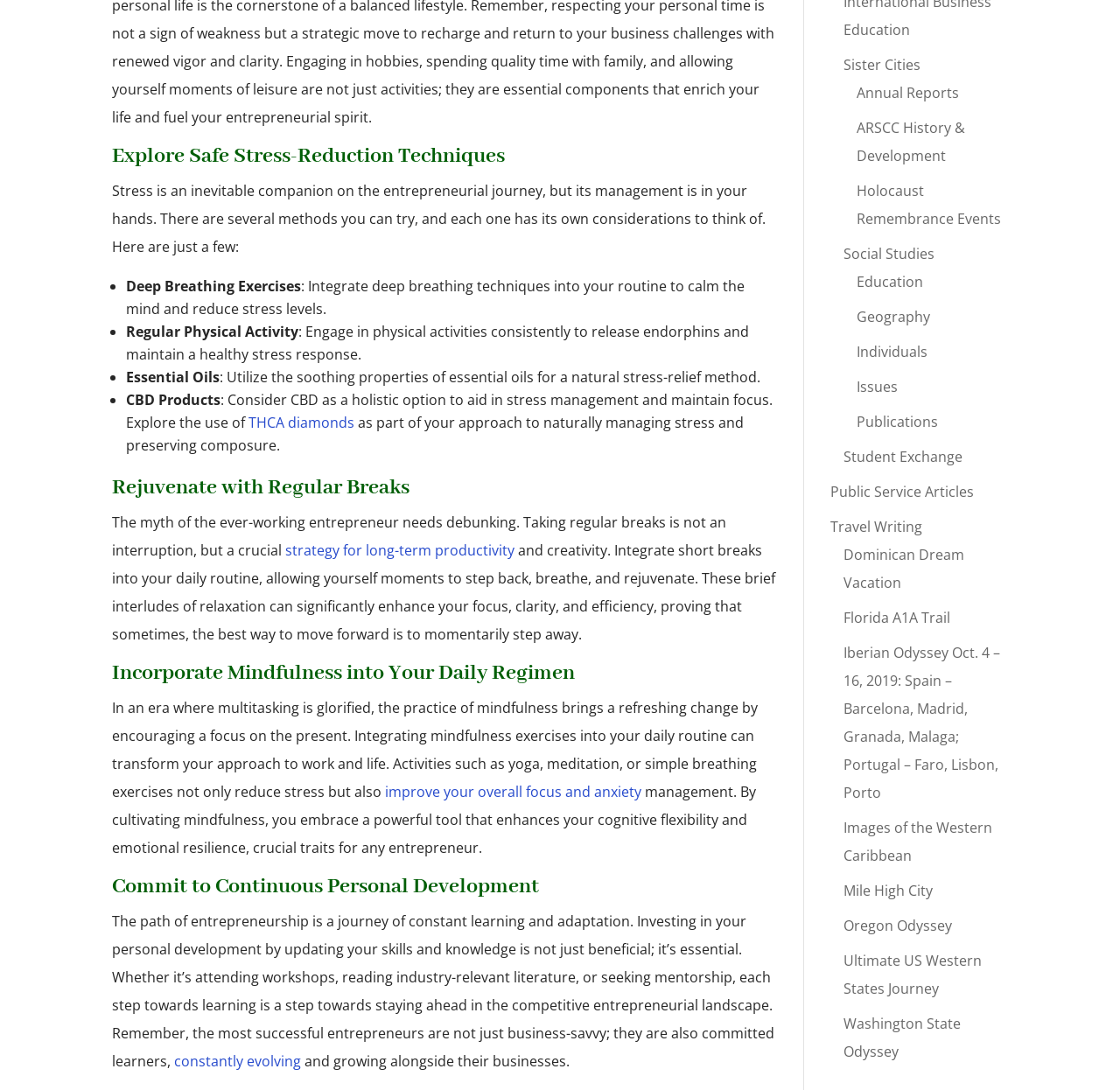Please determine the bounding box coordinates of the area that needs to be clicked to complete this task: 'Read about 'strategy for long-term productivity''. The coordinates must be four float numbers between 0 and 1, formatted as [left, top, right, bottom].

[0.255, 0.496, 0.459, 0.514]